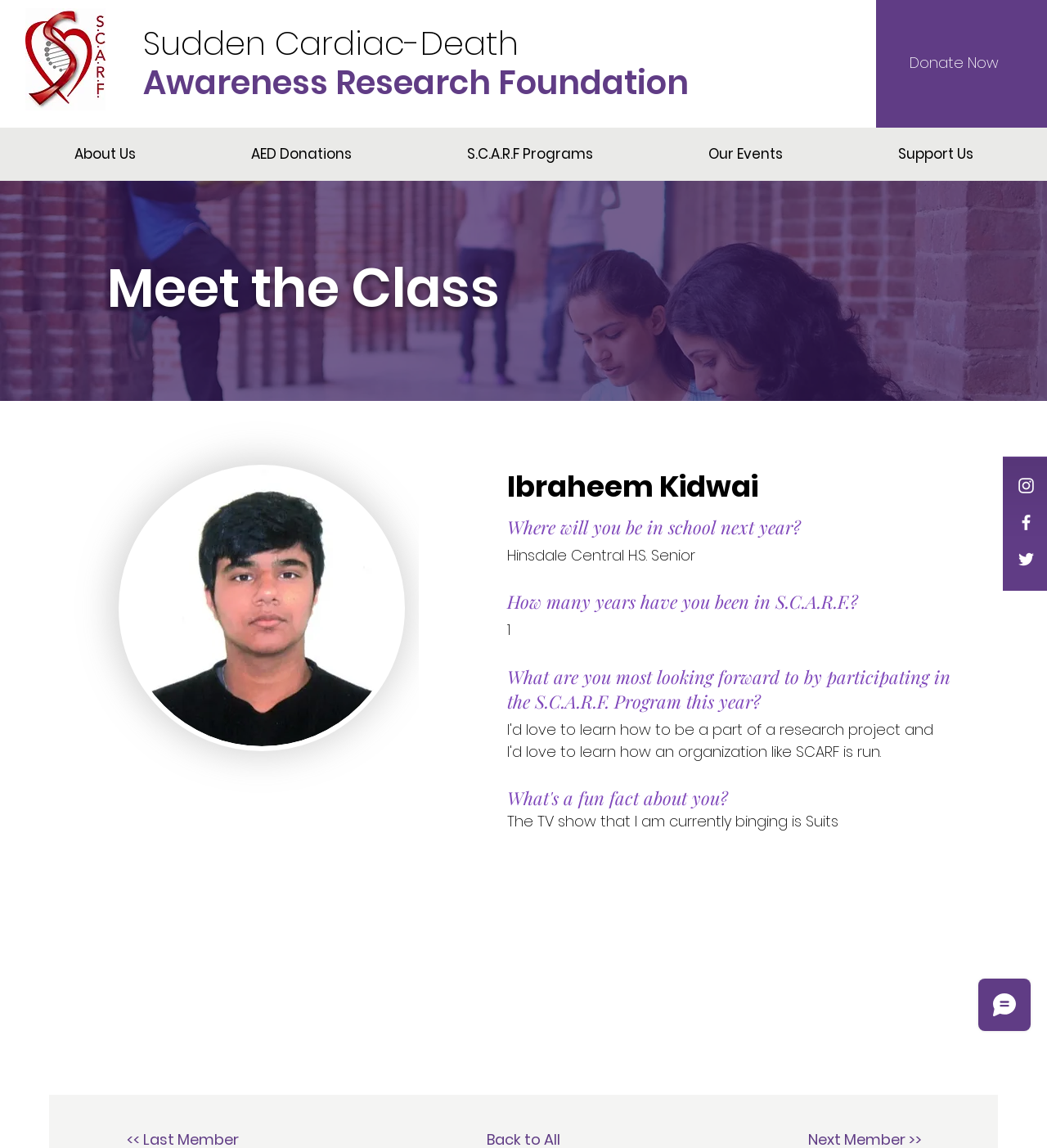Please identify the primary heading of the webpage and give its text content.

Meet the Class